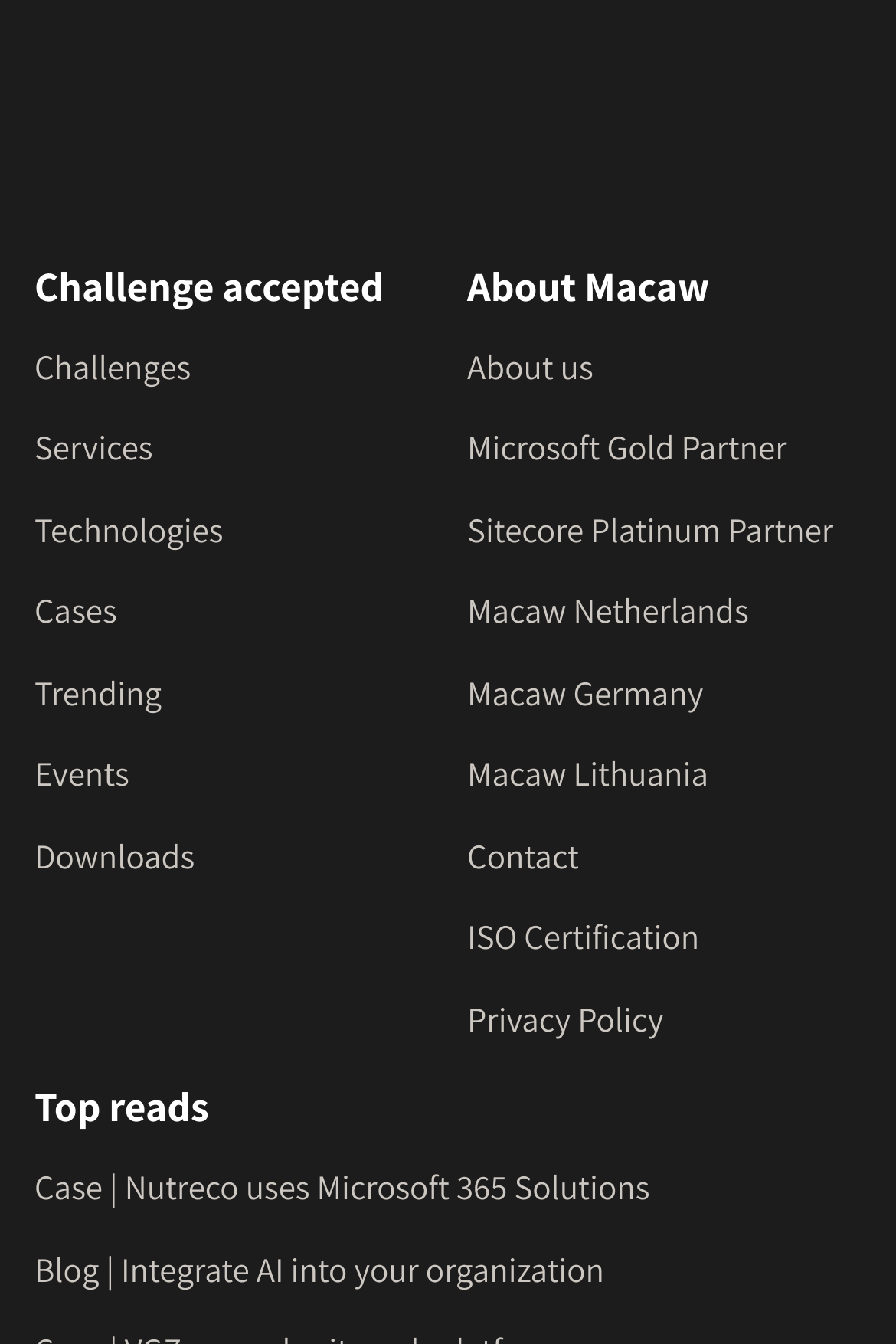Locate the bounding box coordinates of the element you need to click to accomplish the task described by this instruction: "Read About Macaw".

[0.521, 0.194, 0.792, 0.234]